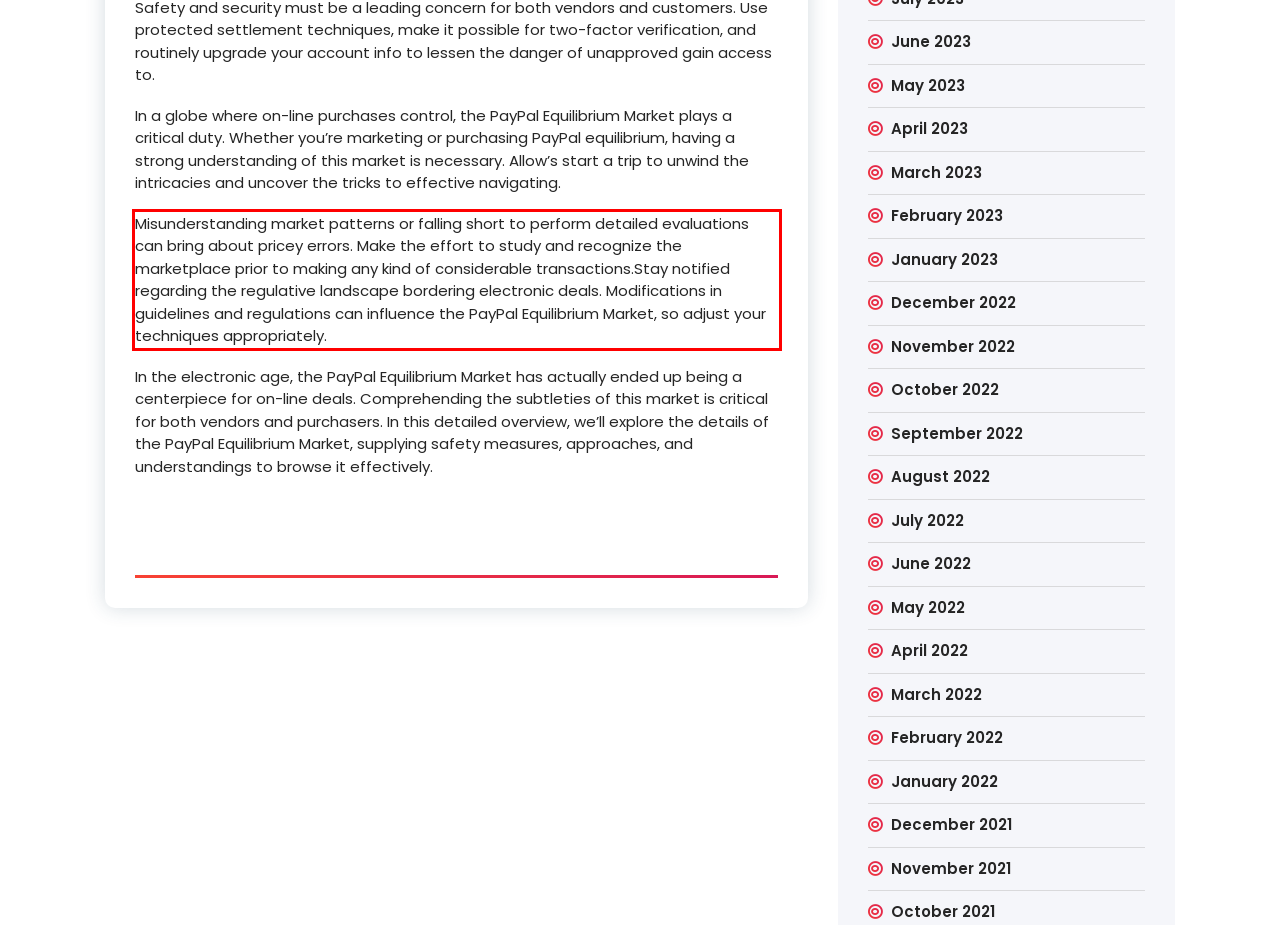Given the screenshot of a webpage, identify the red rectangle bounding box and recognize the text content inside it, generating the extracted text.

Misunderstanding market patterns or falling short to perform detailed evaluations can bring about pricey errors. Make the effort to study and recognize the marketplace prior to making any kind of considerable transactions.Stay notified regarding the regulative landscape bordering electronic deals. Modifications in guidelines and regulations can influence the PayPal Equilibrium Market, so adjust your techniques appropriately.